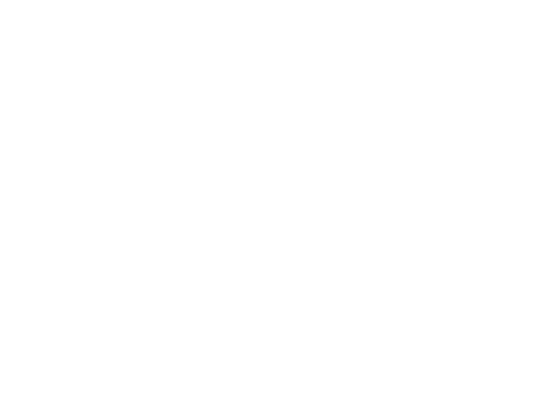Describe the image thoroughly.

The image features the cover of the "TRI-ANG TT – 5TH EDITION 1961 CATALOGUE", which is described as being in fair to good condition. The catalogue is noted to be a complete and intact reference document, although it shows signs of wear, including a split to the spine of approximately 5 cm, attributable to being well viewed. The cover art likely reflects classic design elements typical of Tri-ang's model offerings from the 1960s, appealing to collectors and enthusiasts of vintage toy catalogues. The information suggests that while this edition may not meet the stringent standards of collectors, it serves well for those seeking historical reference or nostalgic value. The price of £14.00 includes UK postage, with additional overseas postage fees available upon request.